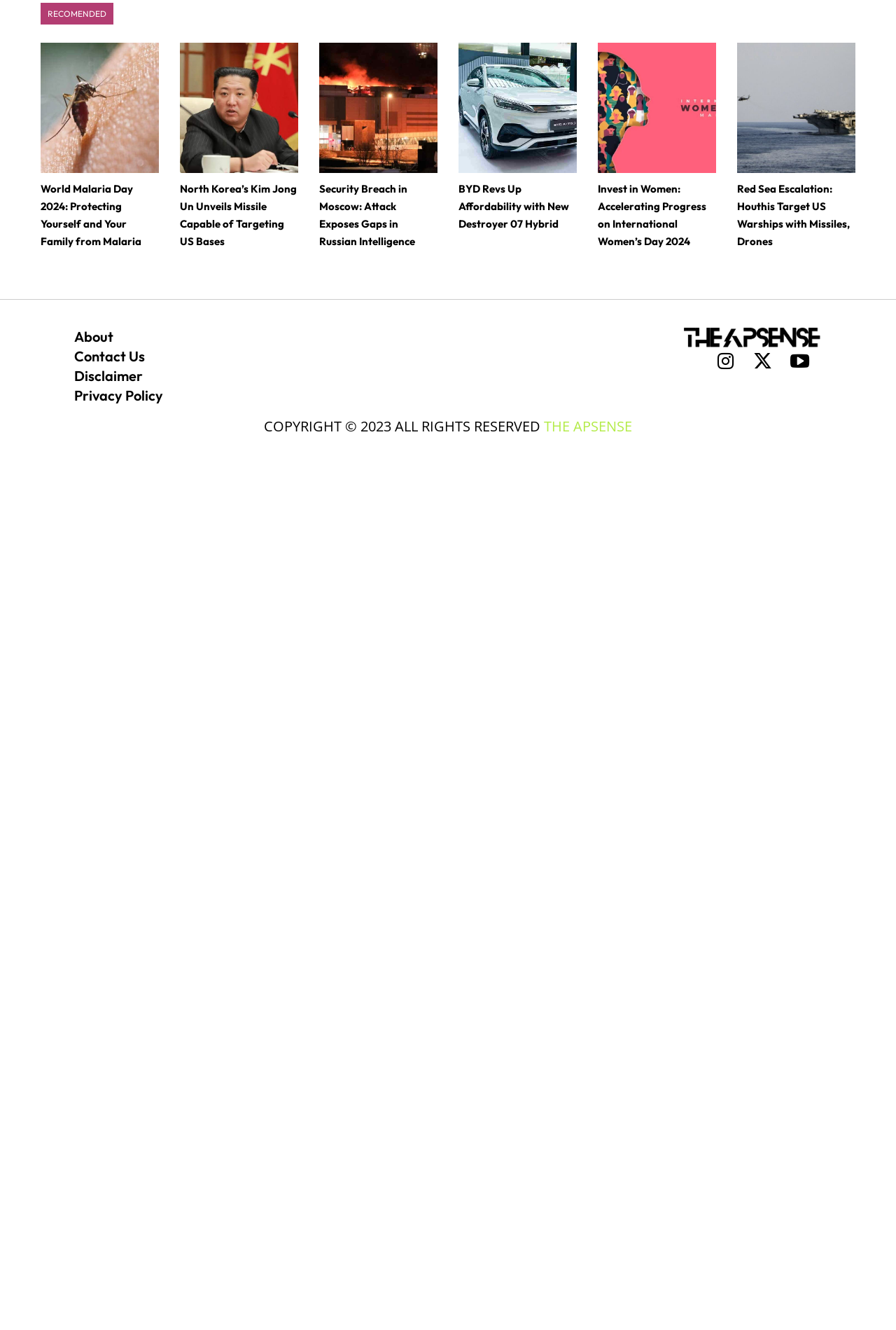Kindly determine the bounding box coordinates for the area that needs to be clicked to execute this instruction: "Click on 'North Korea’s Kim Jong Un Unveils Missile Capable of Targeting US Bases'".

[0.201, 0.032, 0.333, 0.13]